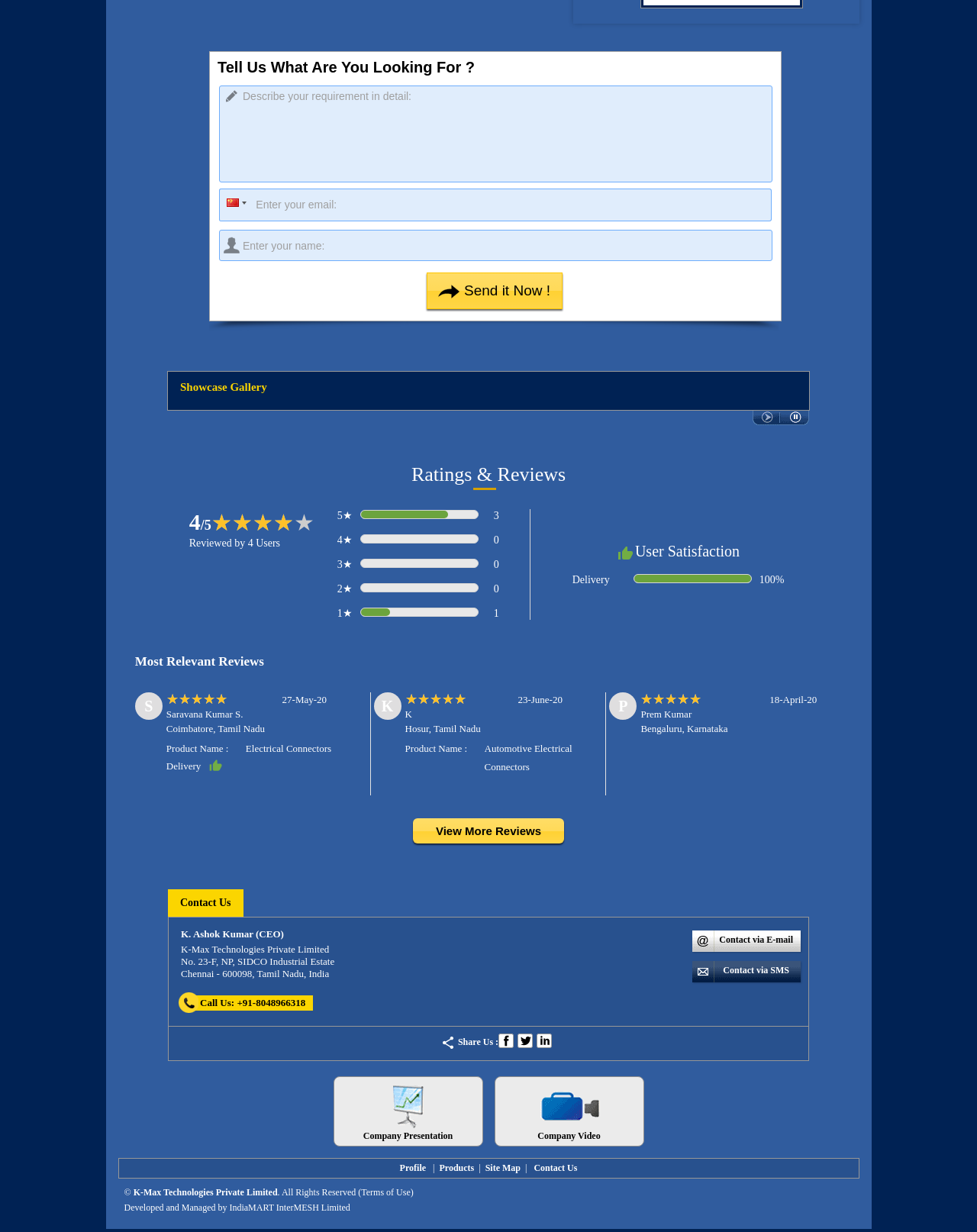Determine the bounding box coordinates of the element's region needed to click to follow the instruction: "Contact Us". Provide these coordinates as four float numbers between 0 and 1, formatted as [left, top, right, bottom].

[0.184, 0.728, 0.236, 0.737]